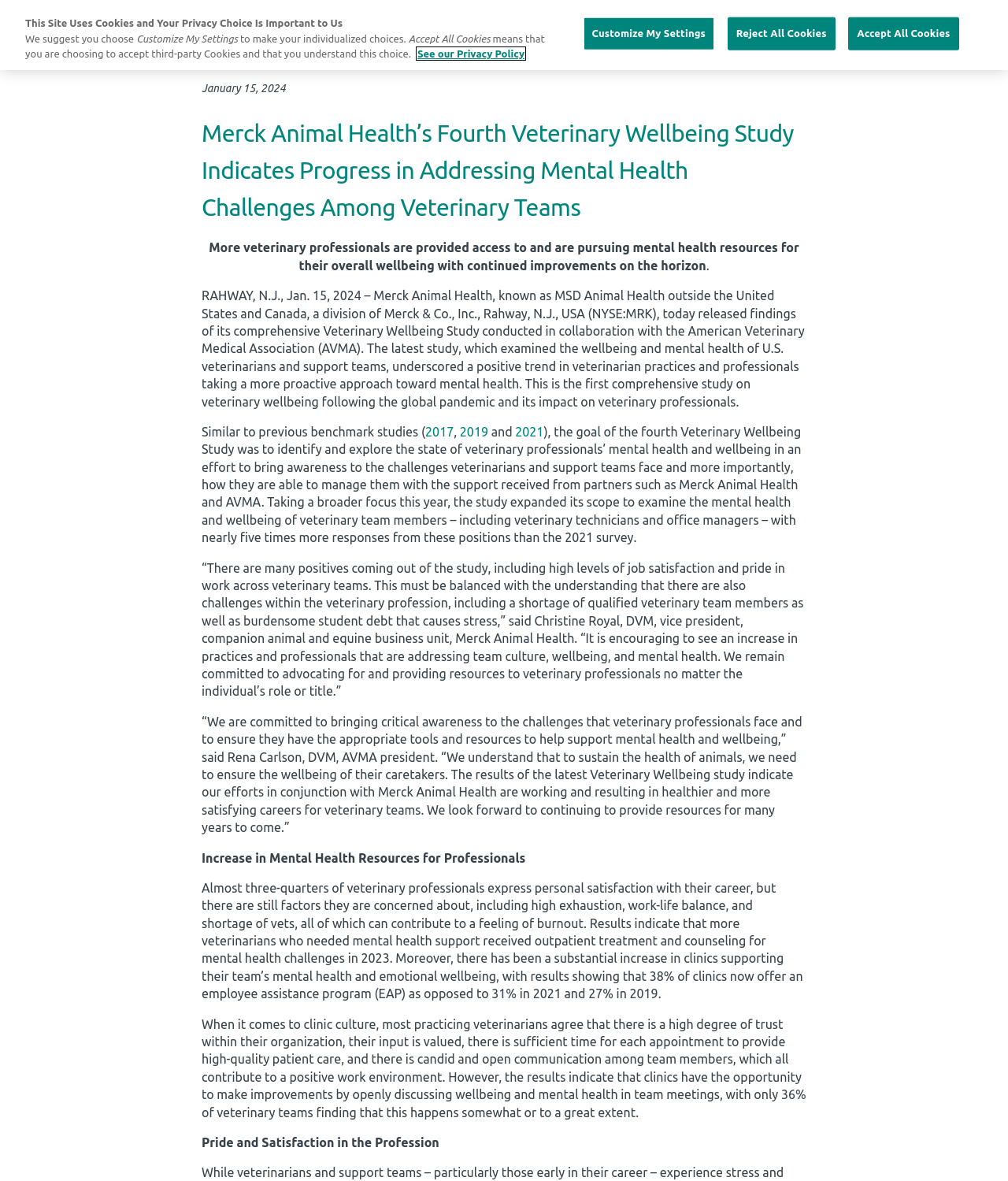Could you locate the bounding box coordinates for the section that should be clicked to accomplish this task: "Click the '2017' link".

[0.422, 0.36, 0.45, 0.372]